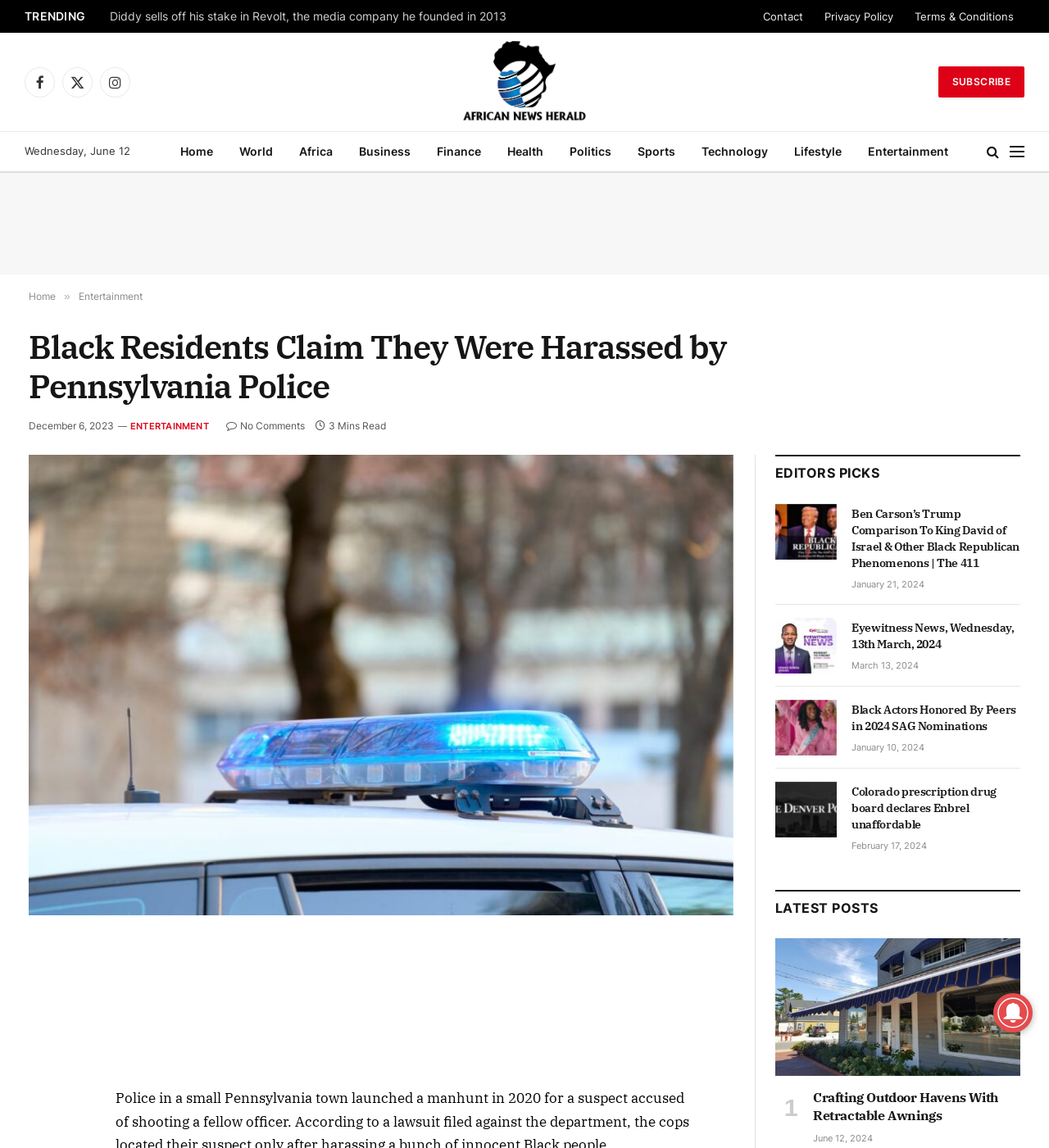Show the bounding box coordinates for the element that needs to be clicked to execute the following instruction: "Click on the 'SUBSCRIBE' button". Provide the coordinates in the form of four float numbers between 0 and 1, i.e., [left, top, right, bottom].

[0.894, 0.058, 0.977, 0.085]